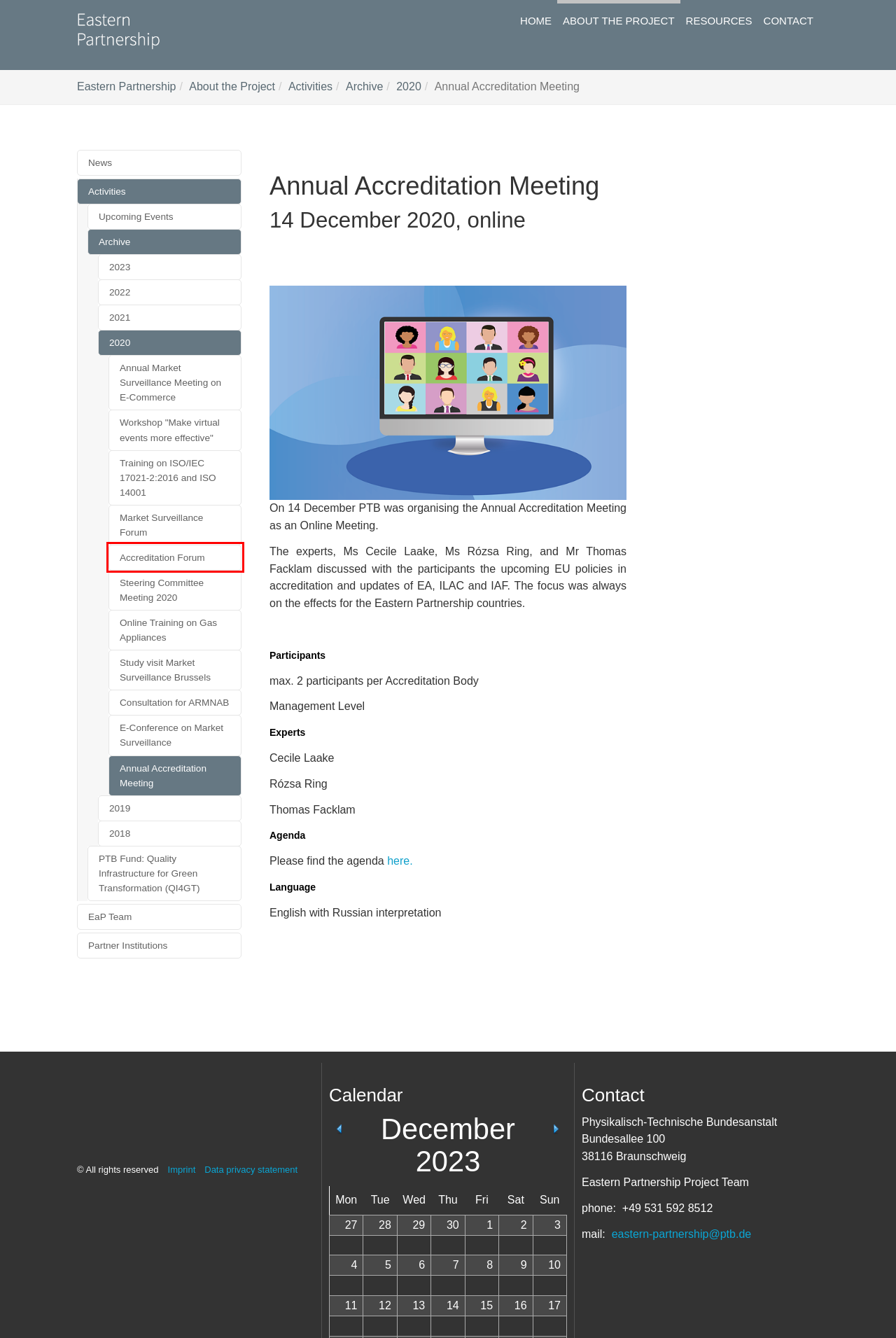Evaluate the webpage screenshot and identify the element within the red bounding box. Select the webpage description that best fits the new webpage after clicking the highlighted element. Here are the candidates:
A. Eastern Partnership - 2020
B. Eastern Partnership - Accreditation Forum
C. Eastern Partnership - Home
D. Eastern Partnership - About the Project
E. Eastern Partnership - Online Training on Gas Appliances
F. Eastern Partnership - Archive
G. Eastern Partnership - 2018
H. Eastern Partnership - Workshop "Make virtual events more effective"

B